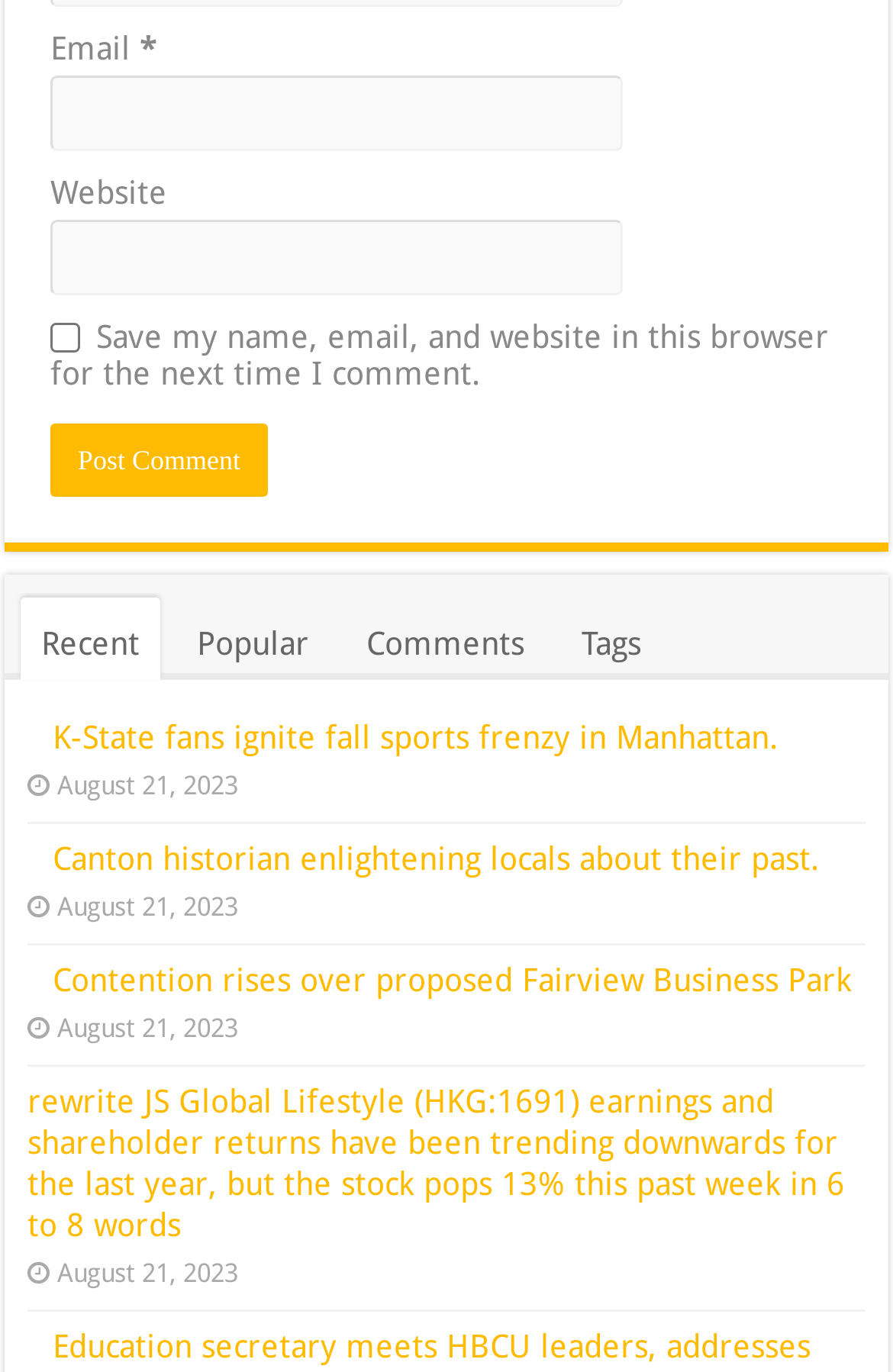Find the bounding box coordinates of the element you need to click on to perform this action: 'Visit the Recent page'. The coordinates should be represented by four float values between 0 and 1, in the format [left, top, right, bottom].

[0.023, 0.435, 0.179, 0.495]